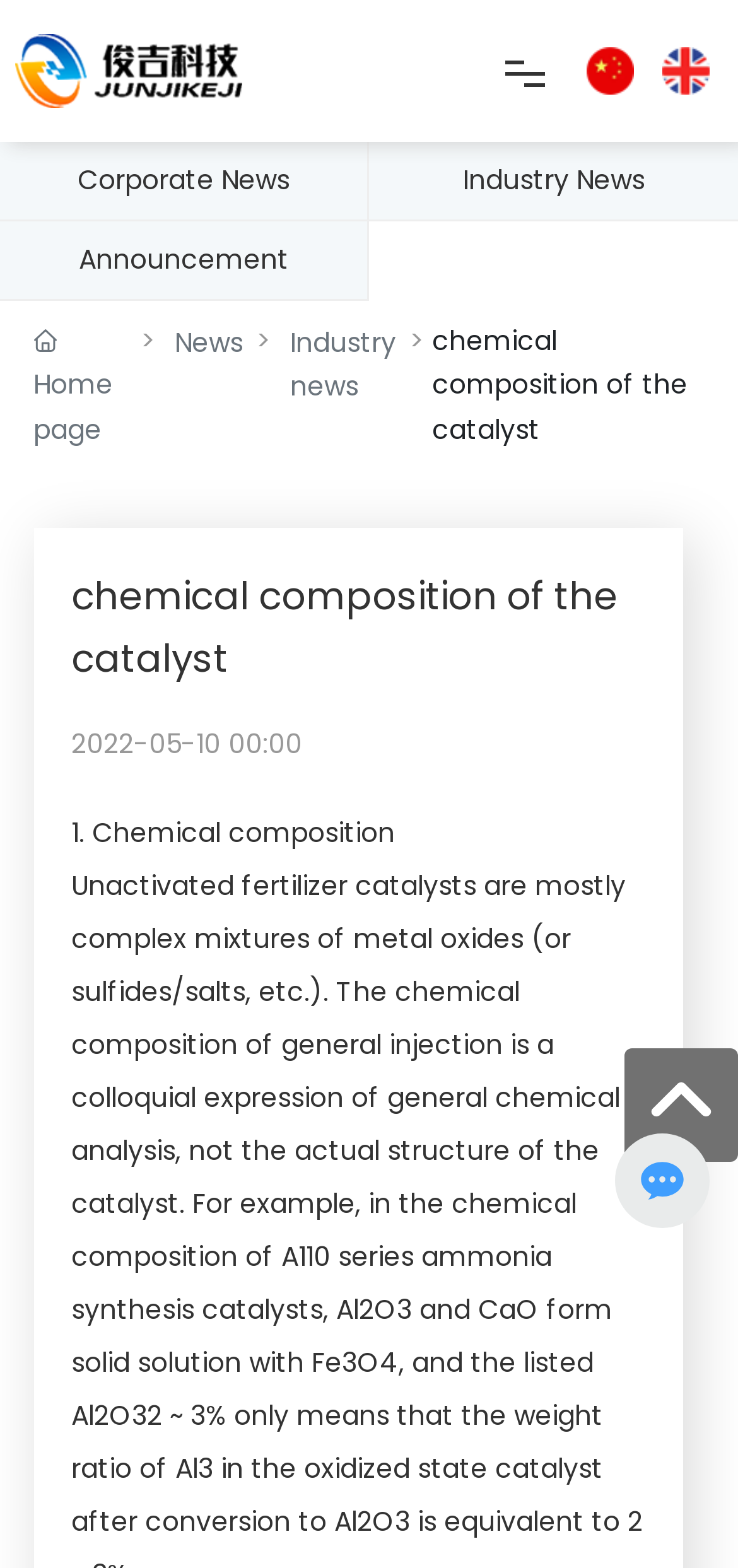Identify the bounding box coordinates of the region that should be clicked to execute the following instruction: "Click the Home link".

[0.038, 0.091, 0.962, 0.163]